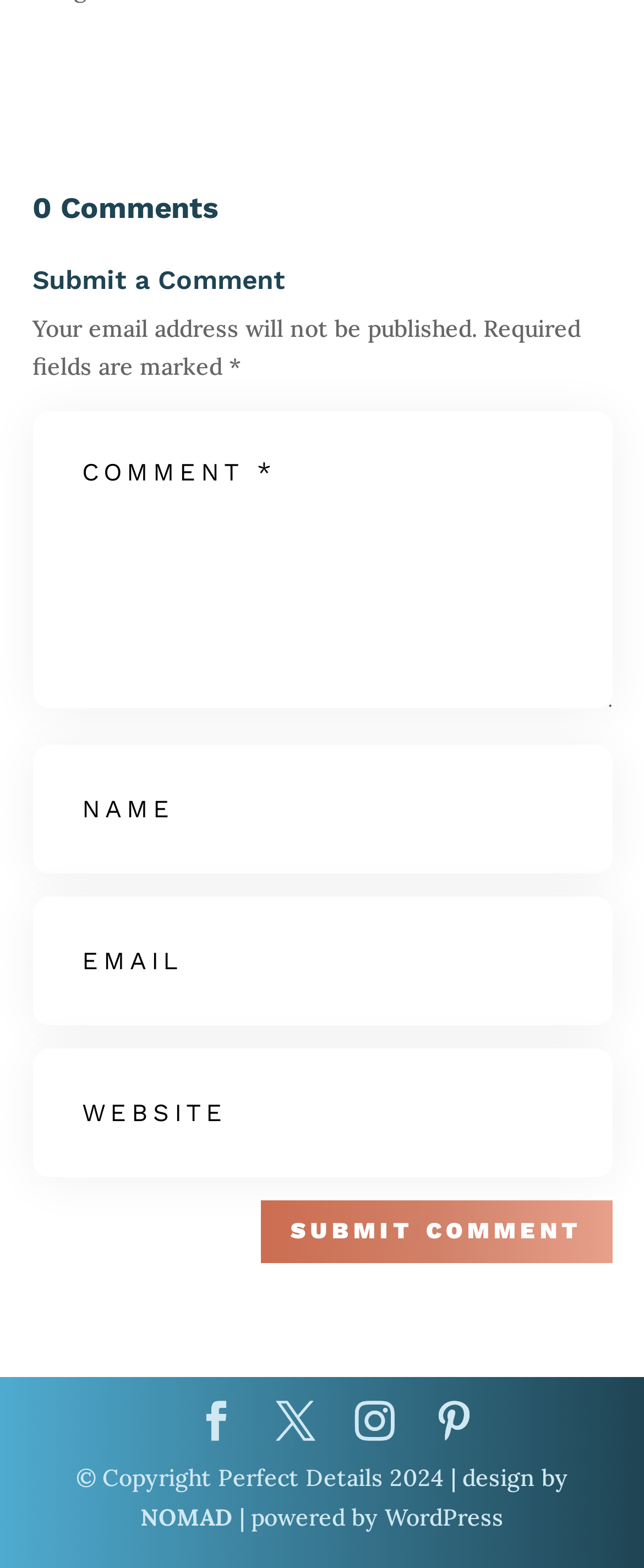Give a concise answer using only one word or phrase for this question:
What is the function of the button?

To submit a comment